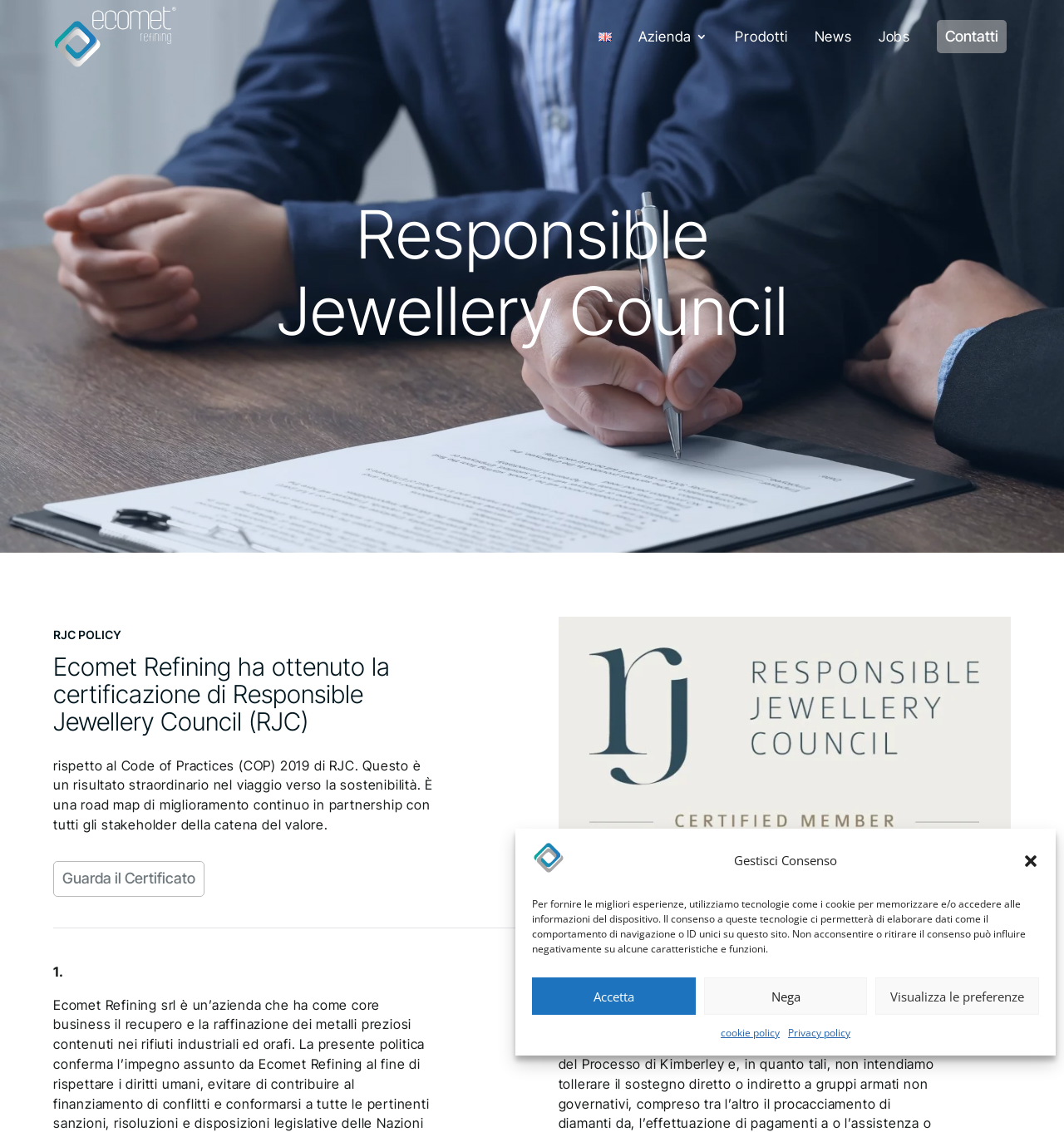Based on the element description Visualizza le preferenze, identify the bounding box of the UI element in the given webpage screenshot. The coordinates should be in the format (top-left x, top-left y, bottom-right x, bottom-right y) and must be between 0 and 1.

[0.823, 0.864, 0.977, 0.897]